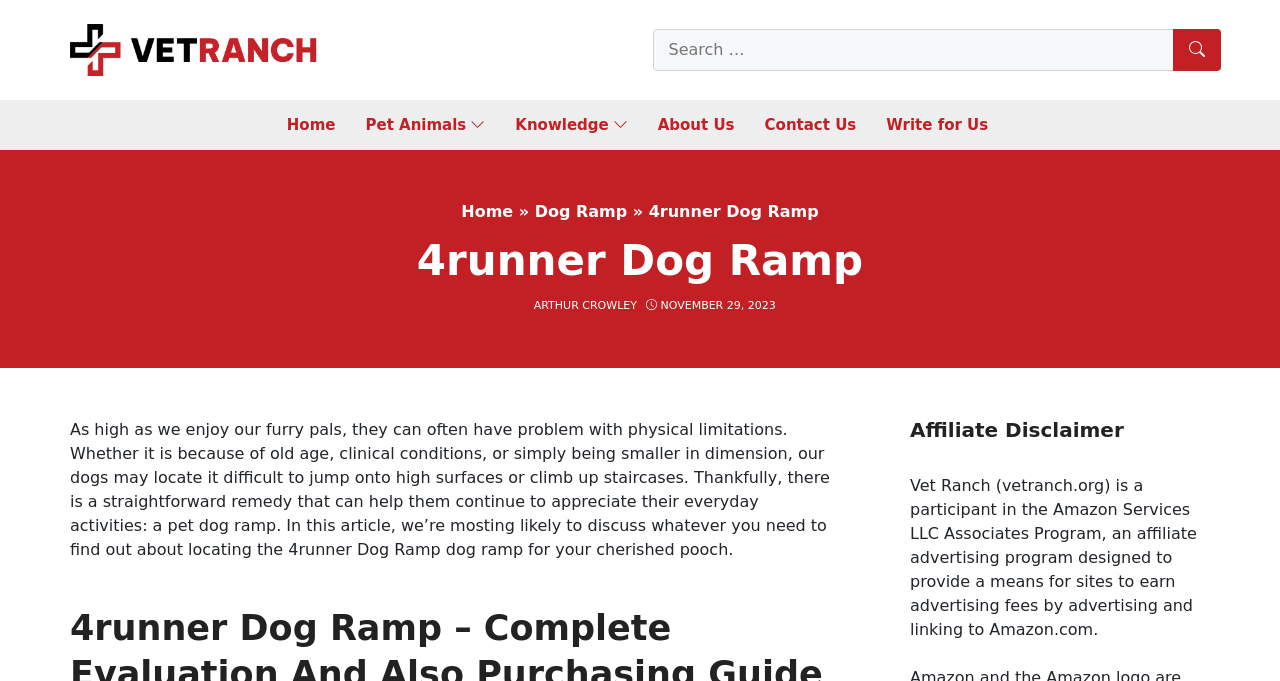What is the website's name?
Based on the screenshot, provide a one-word or short-phrase response.

Vet Ranch